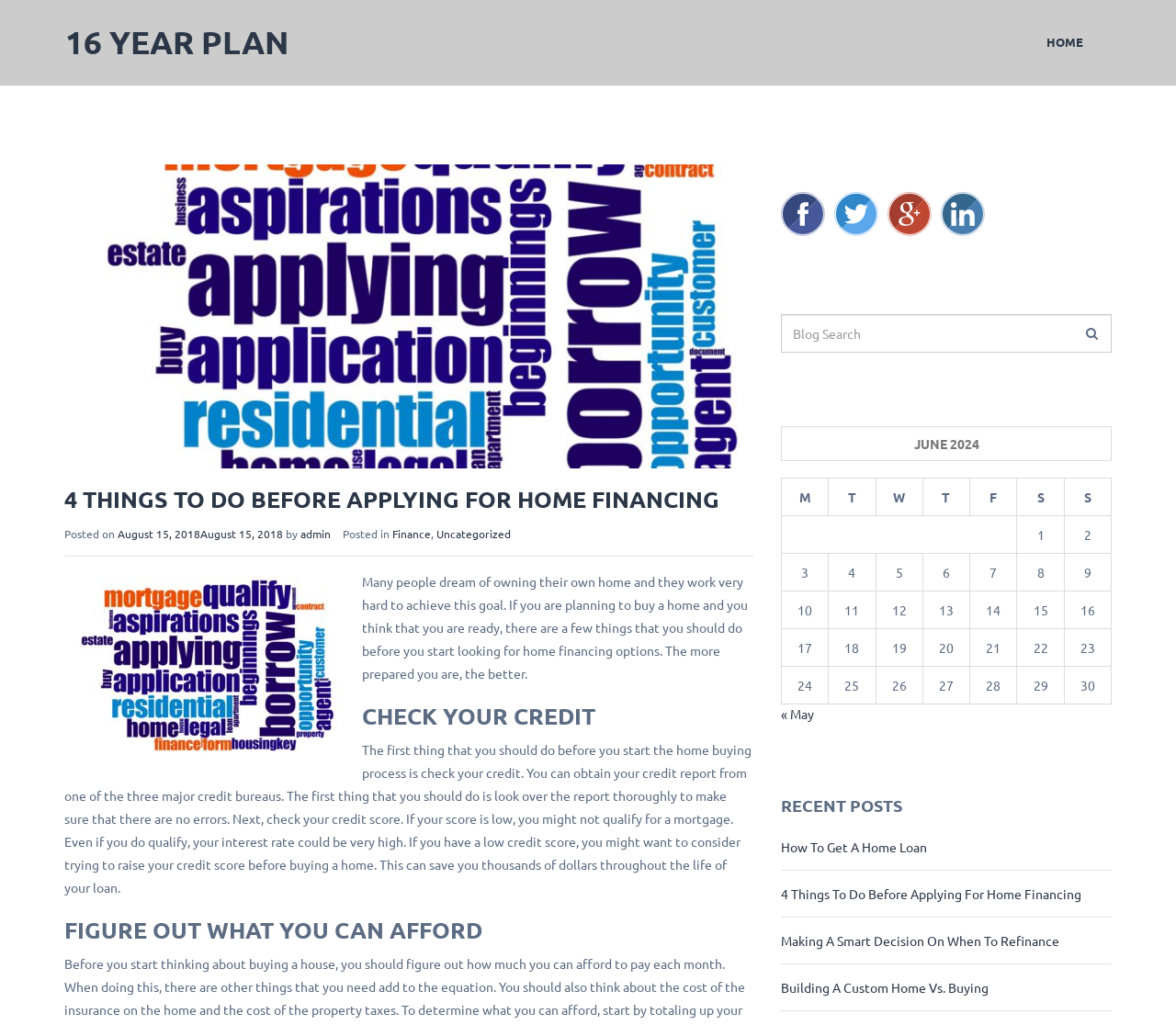Please determine the bounding box of the UI element that matches this description: name="s" placeholder="Blog Search". The coordinates should be given as (top-left x, top-left y, bottom-right x, bottom-right y), with all values between 0 and 1.

[0.664, 0.306, 0.945, 0.344]